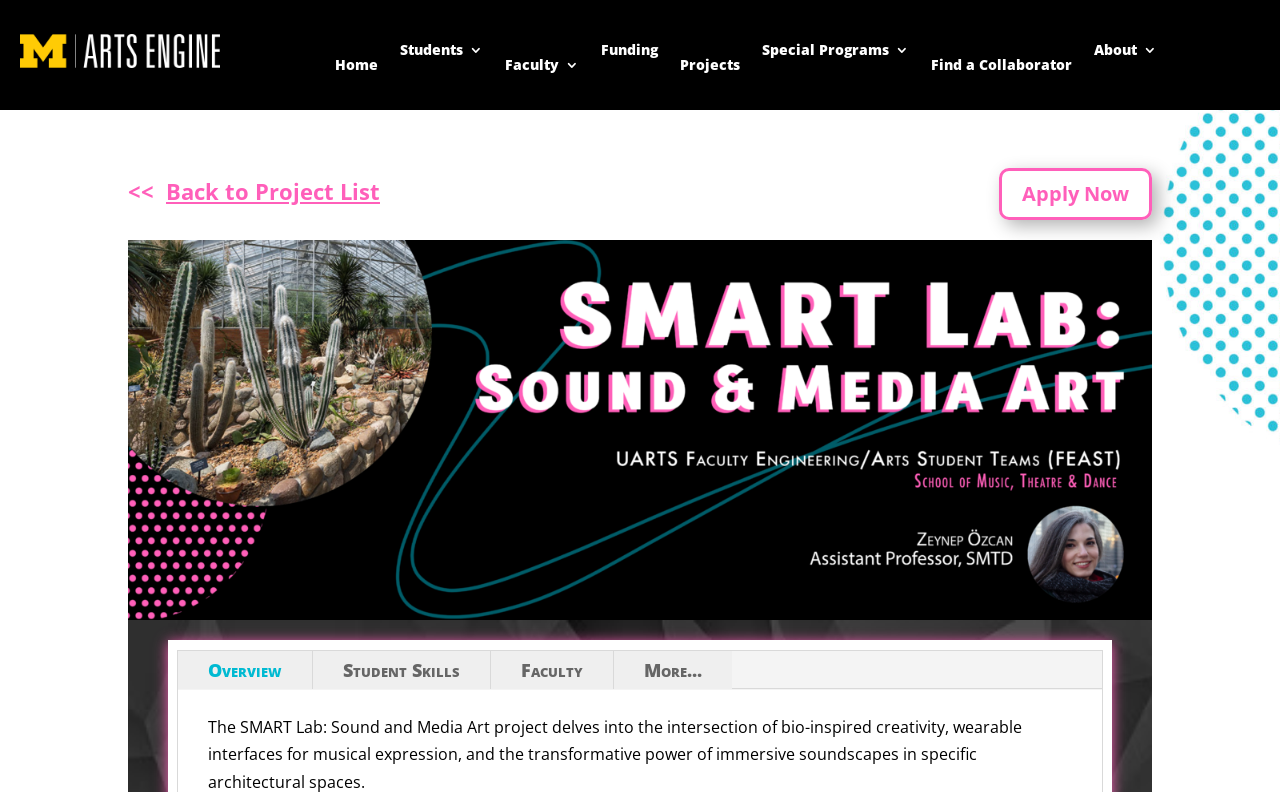Using the webpage screenshot, locate the HTML element that fits the following description and provide its bounding box: "Find a Collaborator".

[0.728, 0.073, 0.838, 0.101]